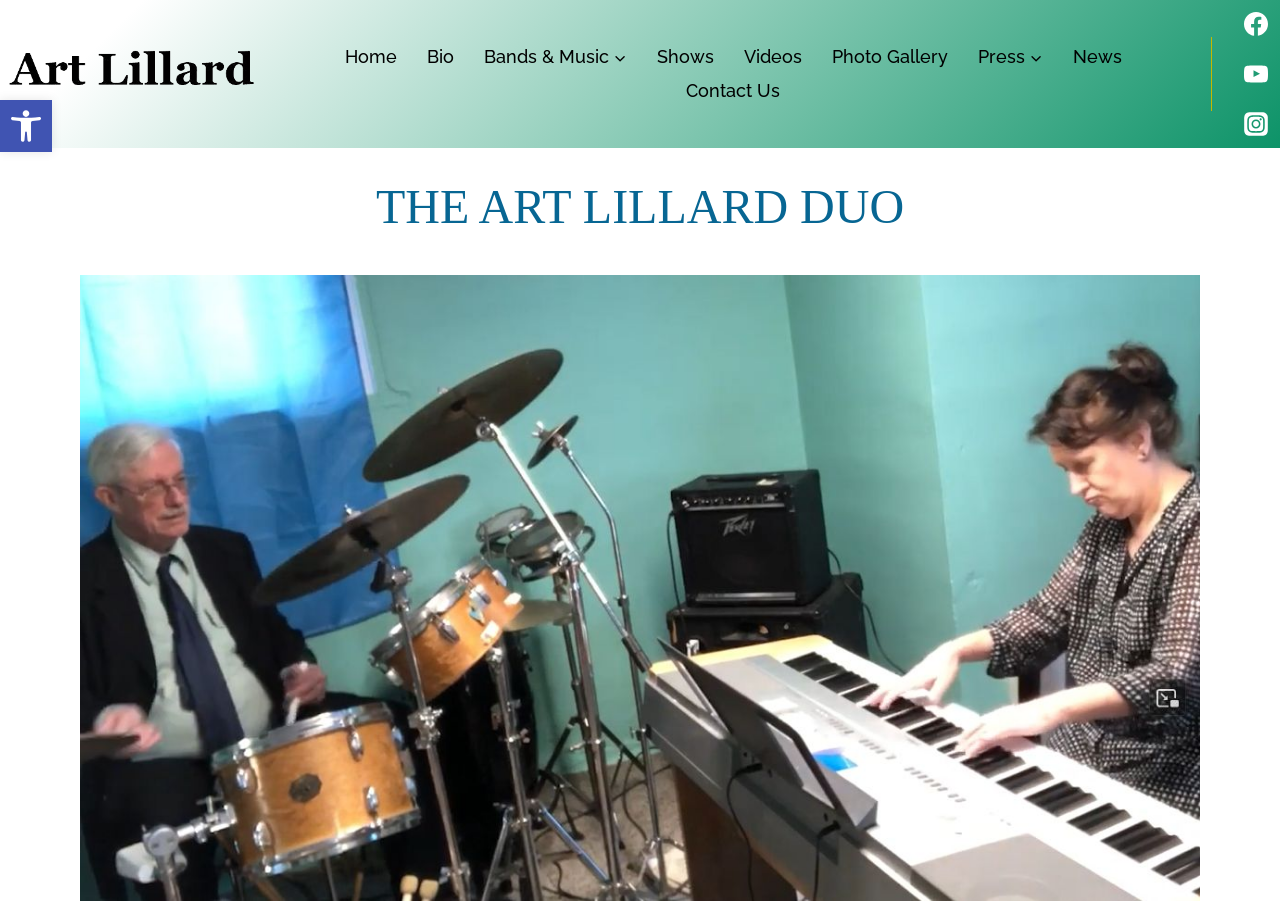Find and provide the bounding box coordinates for the UI element described here: "Shows". The coordinates should be given as four float numbers between 0 and 1: [left, top, right, bottom].

[0.501, 0.044, 0.569, 0.082]